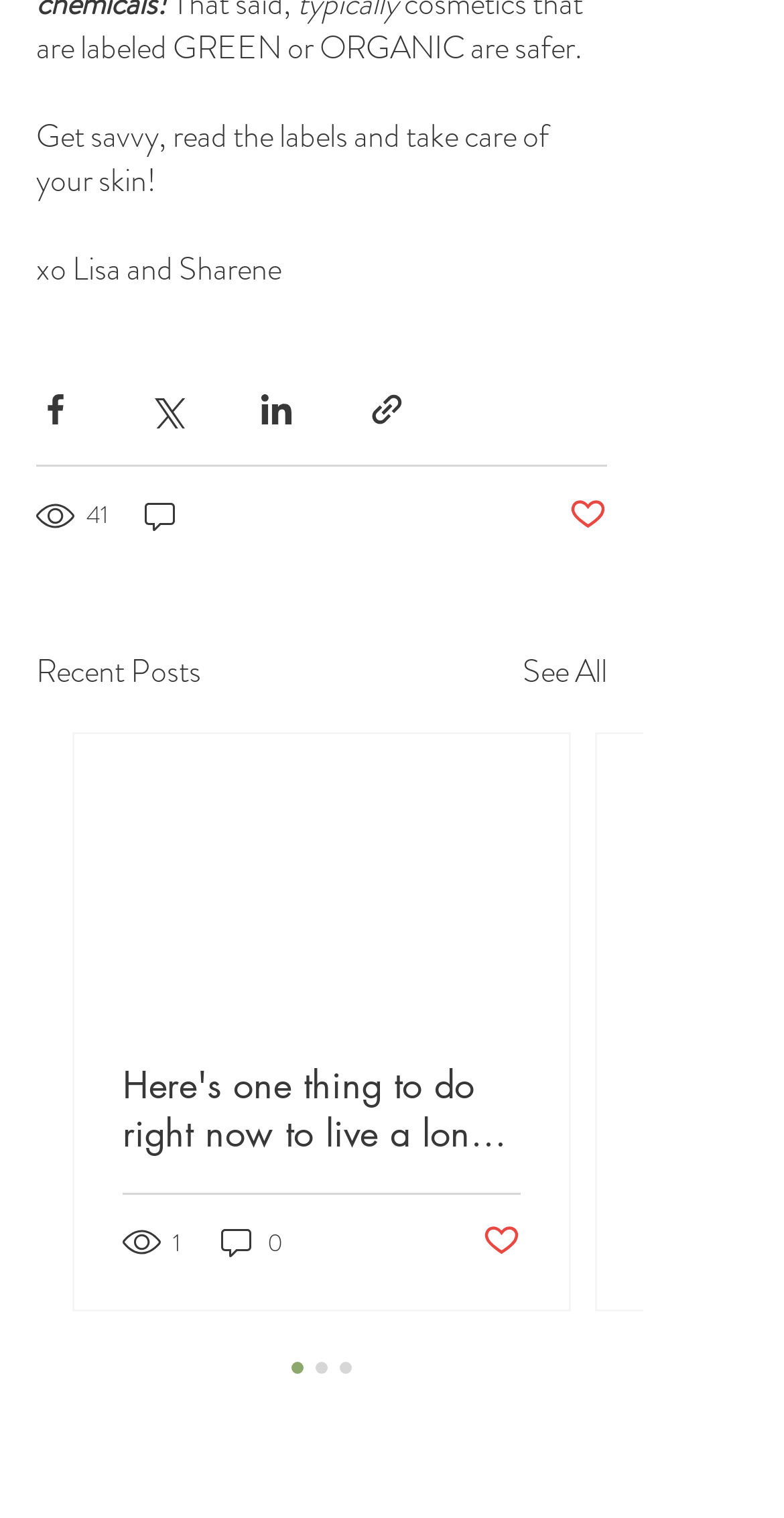Answer the following query with a single word or phrase:
How many comments does the first post have?

0 comments